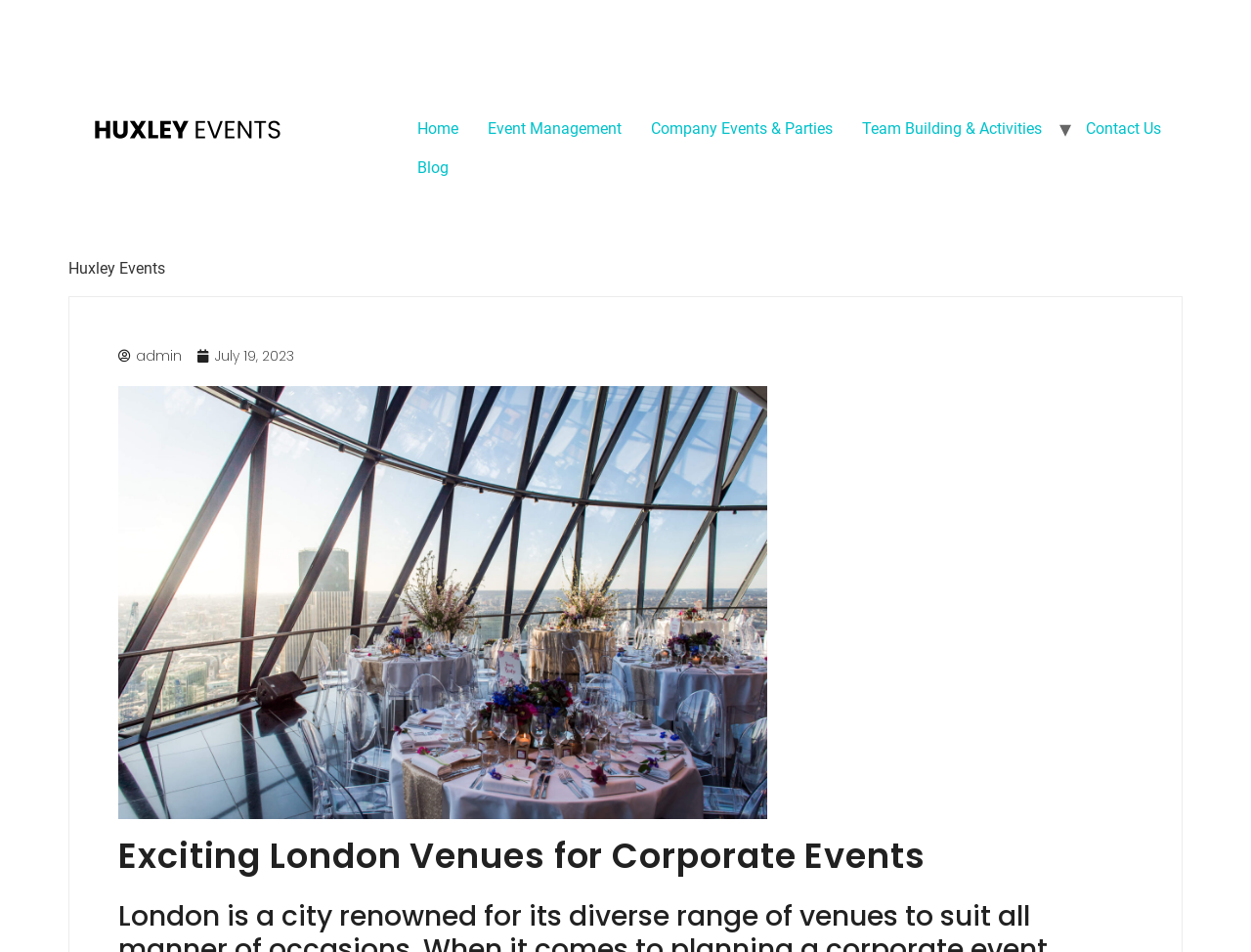What is the date mentioned on the webpage?
Based on the visual information, provide a detailed and comprehensive answer.

The date is located at the top-right corner of the webpage, below the main navigation links. It is a link with the text 'July 19, 2023'.